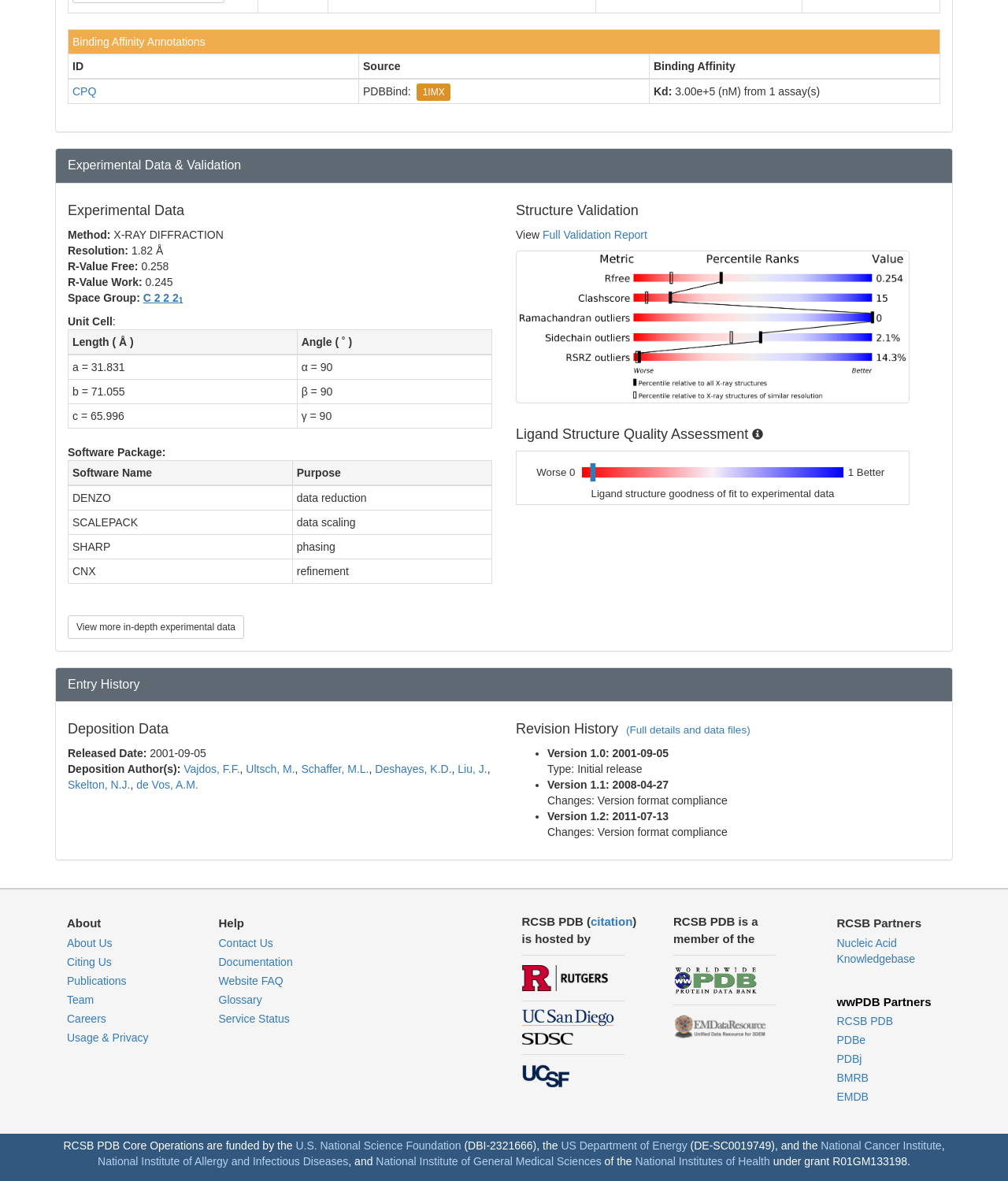Answer the following in one word or a short phrase: 
What is the resolution of the X-RAY DIFFRACTION method?

1.82 Å